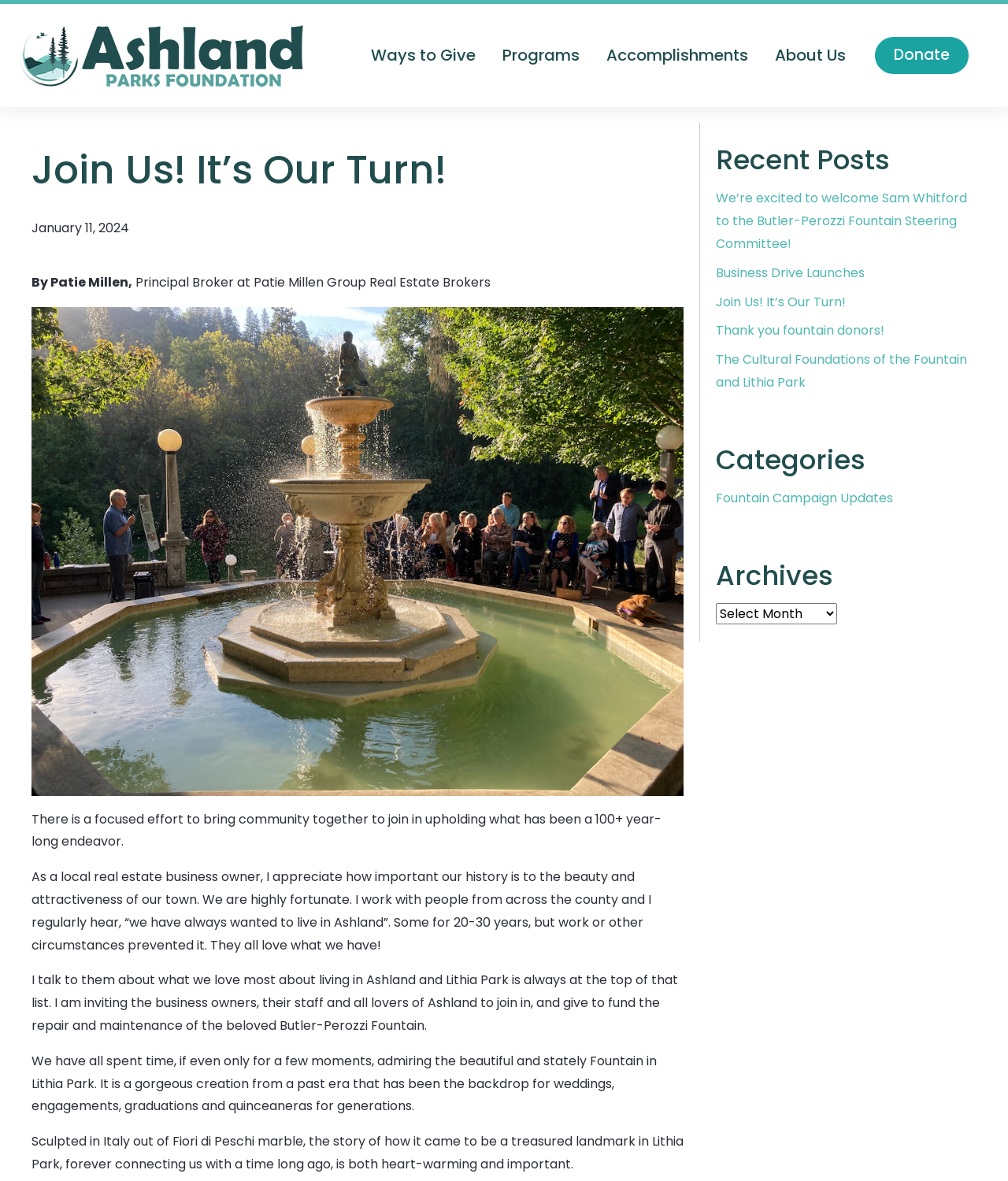Find the bounding box coordinates of the area that needs to be clicked in order to achieve the following instruction: "Select an option from the 'Archives' dropdown". The coordinates should be specified as four float numbers between 0 and 1, i.e., [left, top, right, bottom].

[0.71, 0.511, 0.83, 0.529]